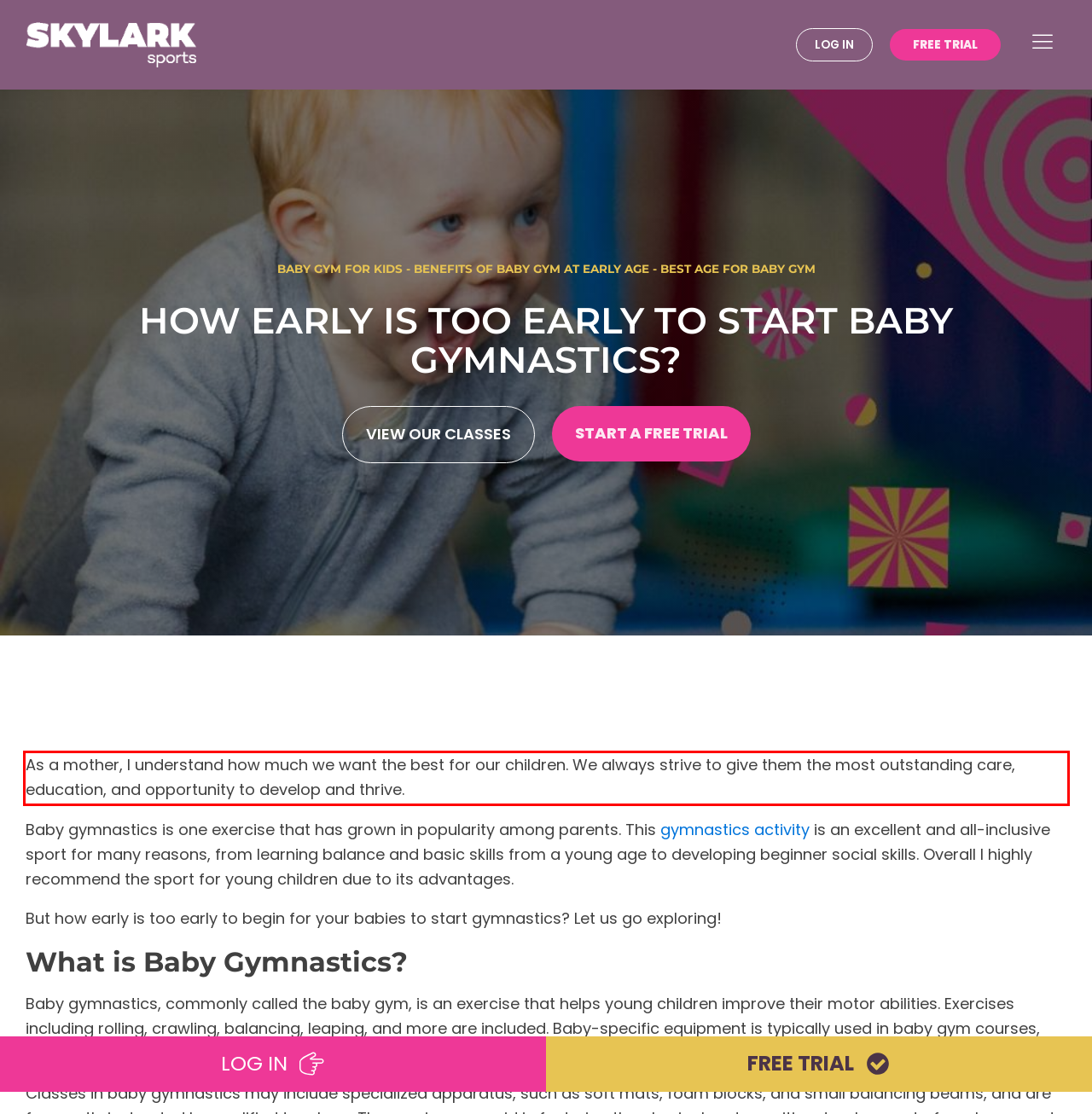From the provided screenshot, extract the text content that is enclosed within the red bounding box.

As a mother, I understand how much we want the best for our children. We always strive to give them the most outstanding care, education, and opportunity to develop and thrive.